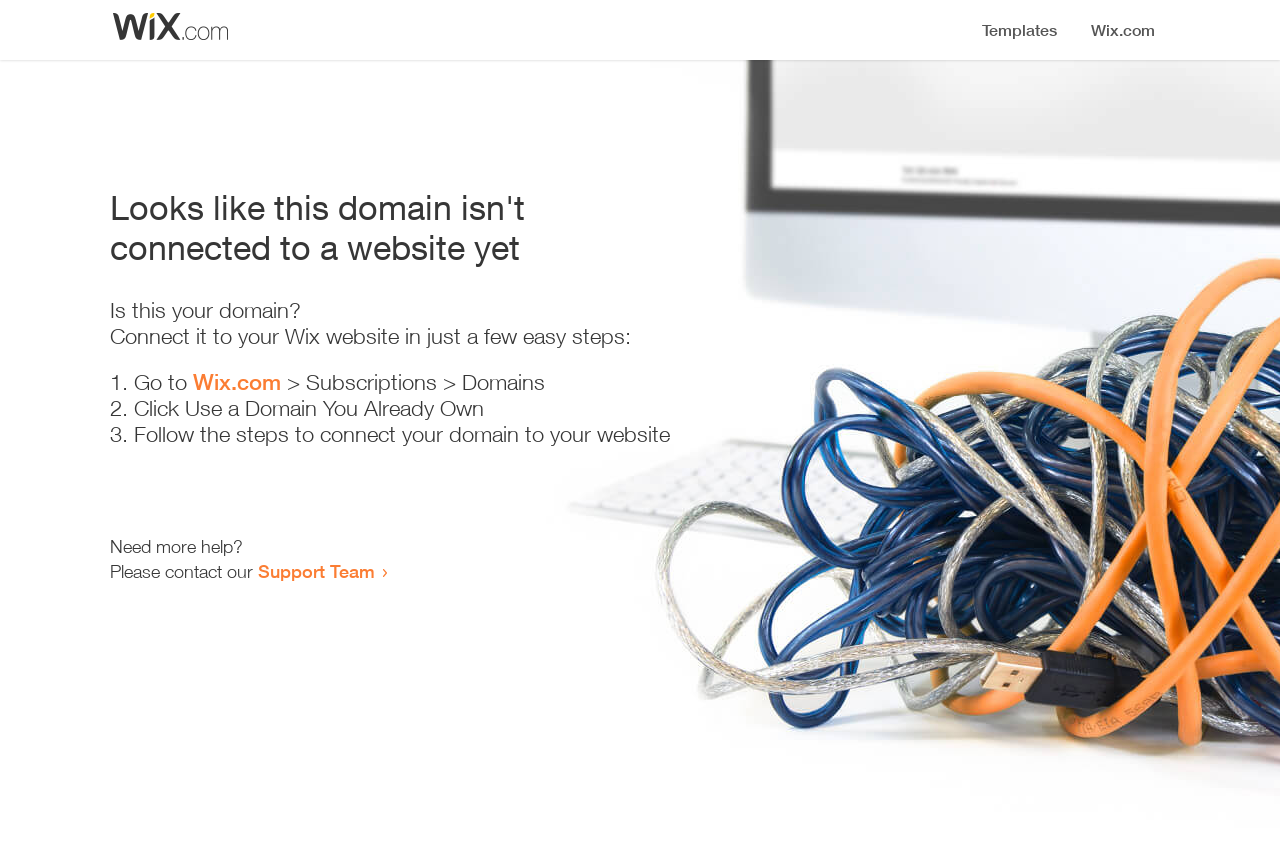Please determine the headline of the webpage and provide its content.

Looks like this domain isn't
connected to a website yet